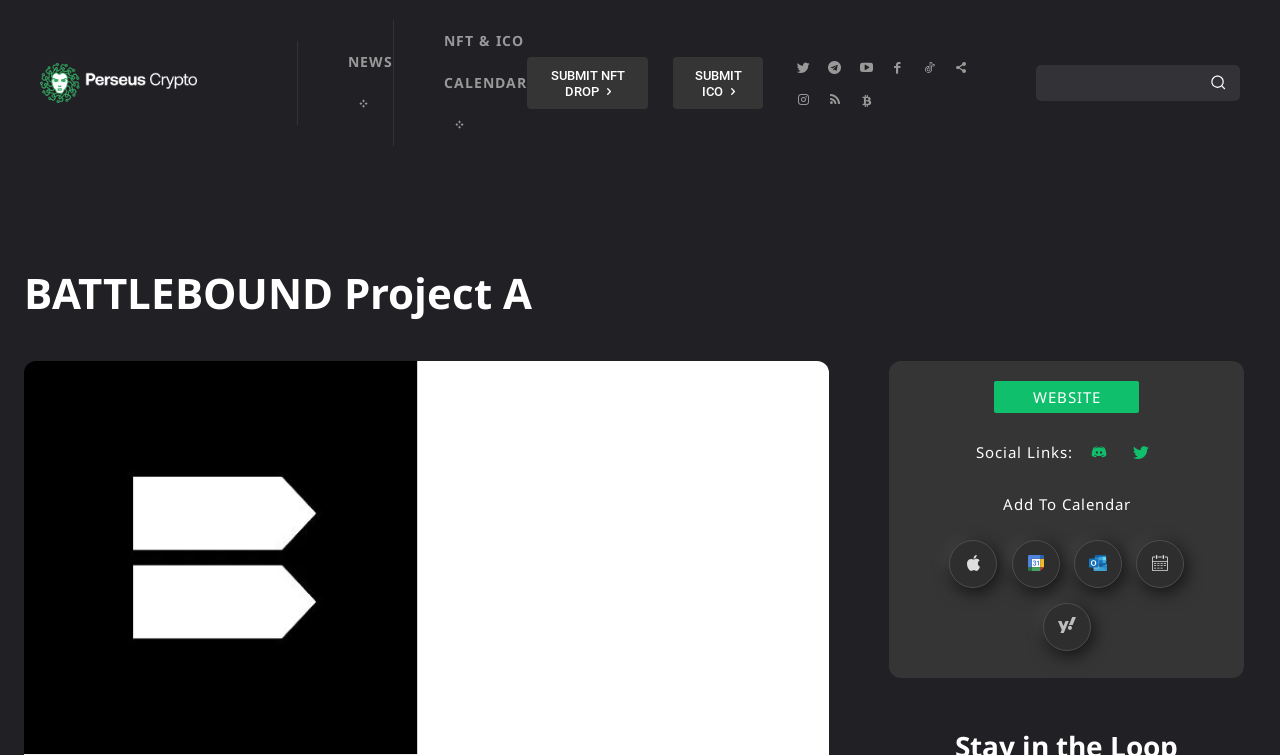Show the bounding box coordinates of the region that should be clicked to follow the instruction: "Search with Google."

[0.79, 0.716, 0.828, 0.779]